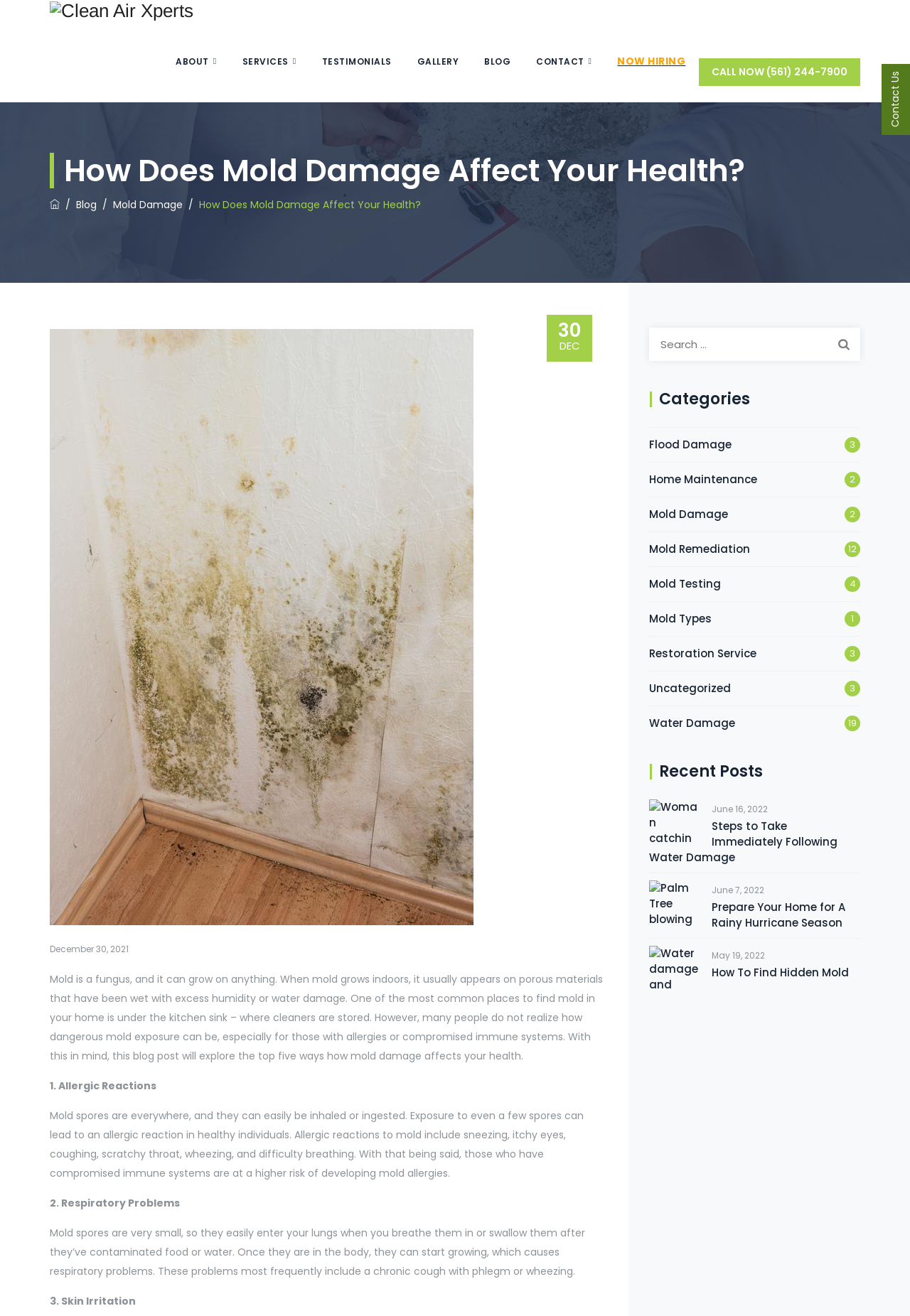Specify the bounding box coordinates of the area to click in order to execute this command: 'Search for something'. The coordinates should consist of four float numbers ranging from 0 to 1, and should be formatted as [left, top, right, bottom].

[0.714, 0.249, 0.945, 0.274]